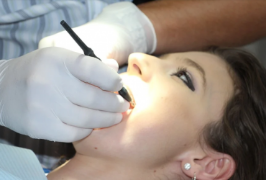What type of setting is depicted in the image?
Look at the webpage screenshot and answer the question with a detailed explanation.

The surrounding environment suggests a modern dental office, as evidenced by the professional appearance and equipment typically found in such settings, including the dental chair, overhead lights, and dental instruments.